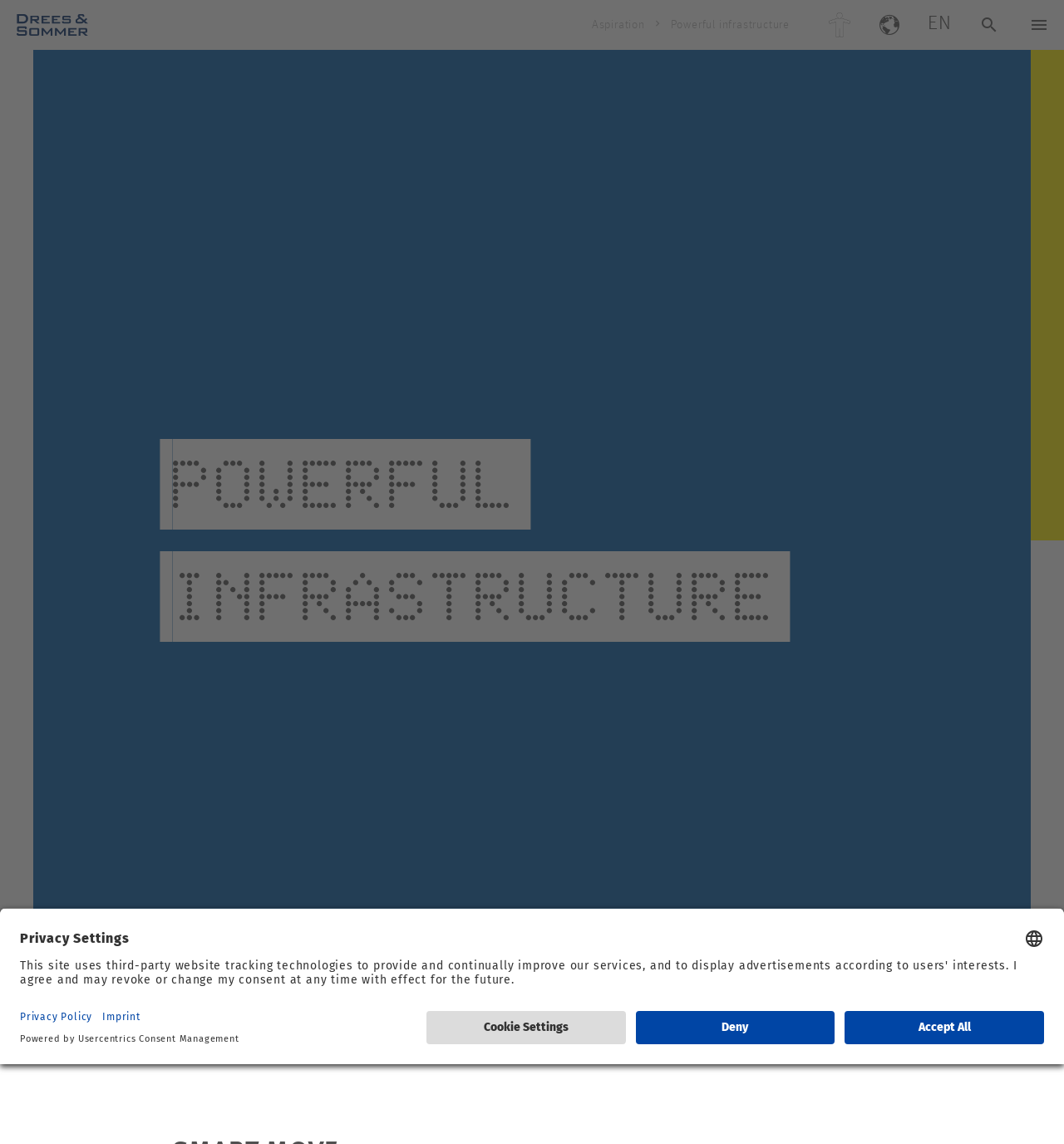What is the purpose of the dialog box?
Carefully analyze the image and provide a thorough answer to the question.

I analyzed the dialog box element [177] dialog 'Privacy Settings' and its contents, which suggest that the purpose of the dialog box is to manage privacy settings.